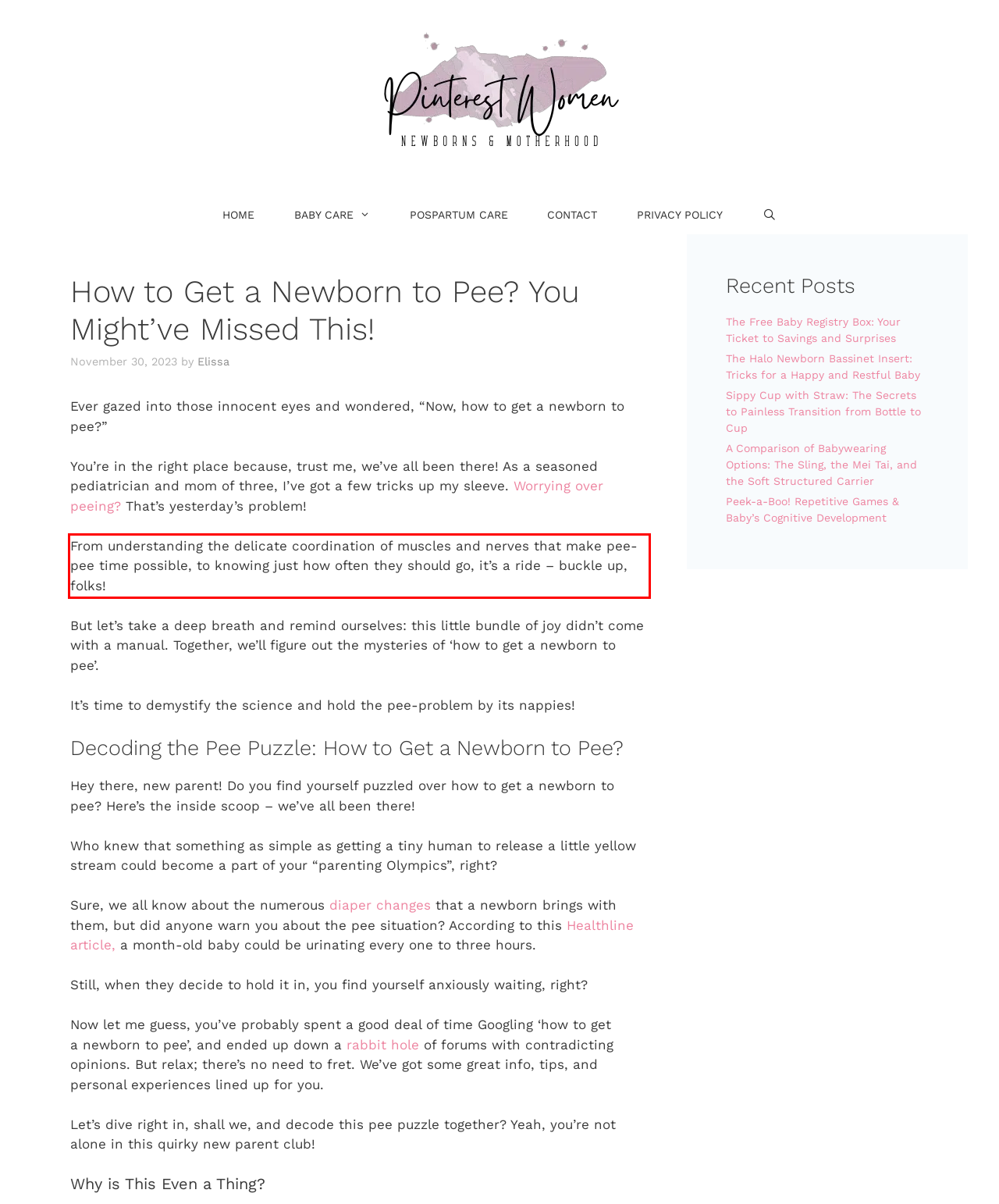Examine the screenshot of the webpage, locate the red bounding box, and generate the text contained within it.

From understanding the delicate coordination of muscles and nerves that make pee-pee time possible, to knowing just how often they should go, it’s a ride – buckle up, folks!